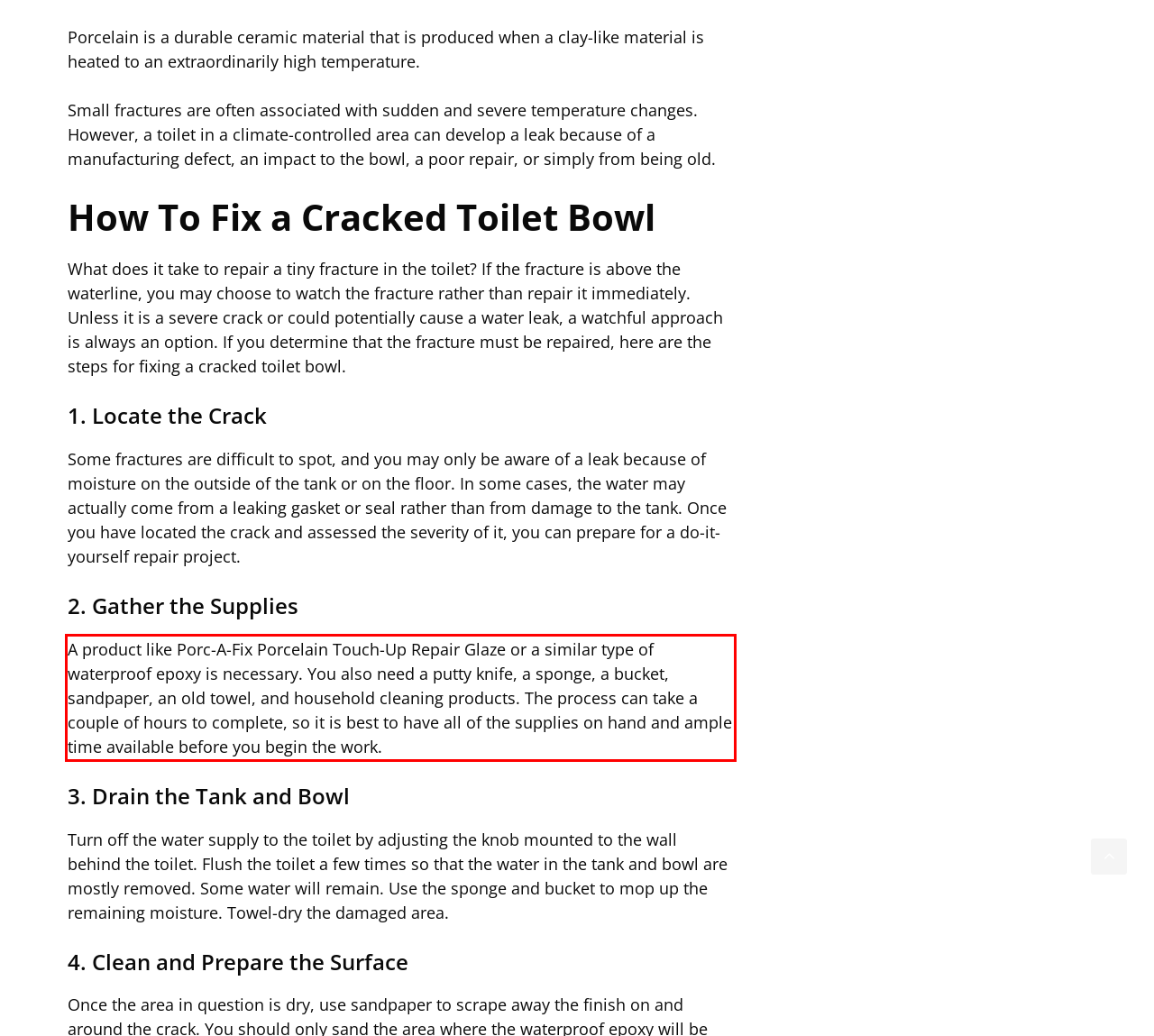In the screenshot of the webpage, find the red bounding box and perform OCR to obtain the text content restricted within this red bounding box.

A product like Porc-A-Fix Porcelain Touch-Up Repair Glaze or a similar type of waterproof epoxy is necessary. You also need a putty knife, a sponge, a bucket, sandpaper, an old towel, and household cleaning products. The process can take a couple of hours to complete, so it is best to have all of the supplies on hand and ample time available before you begin the work.